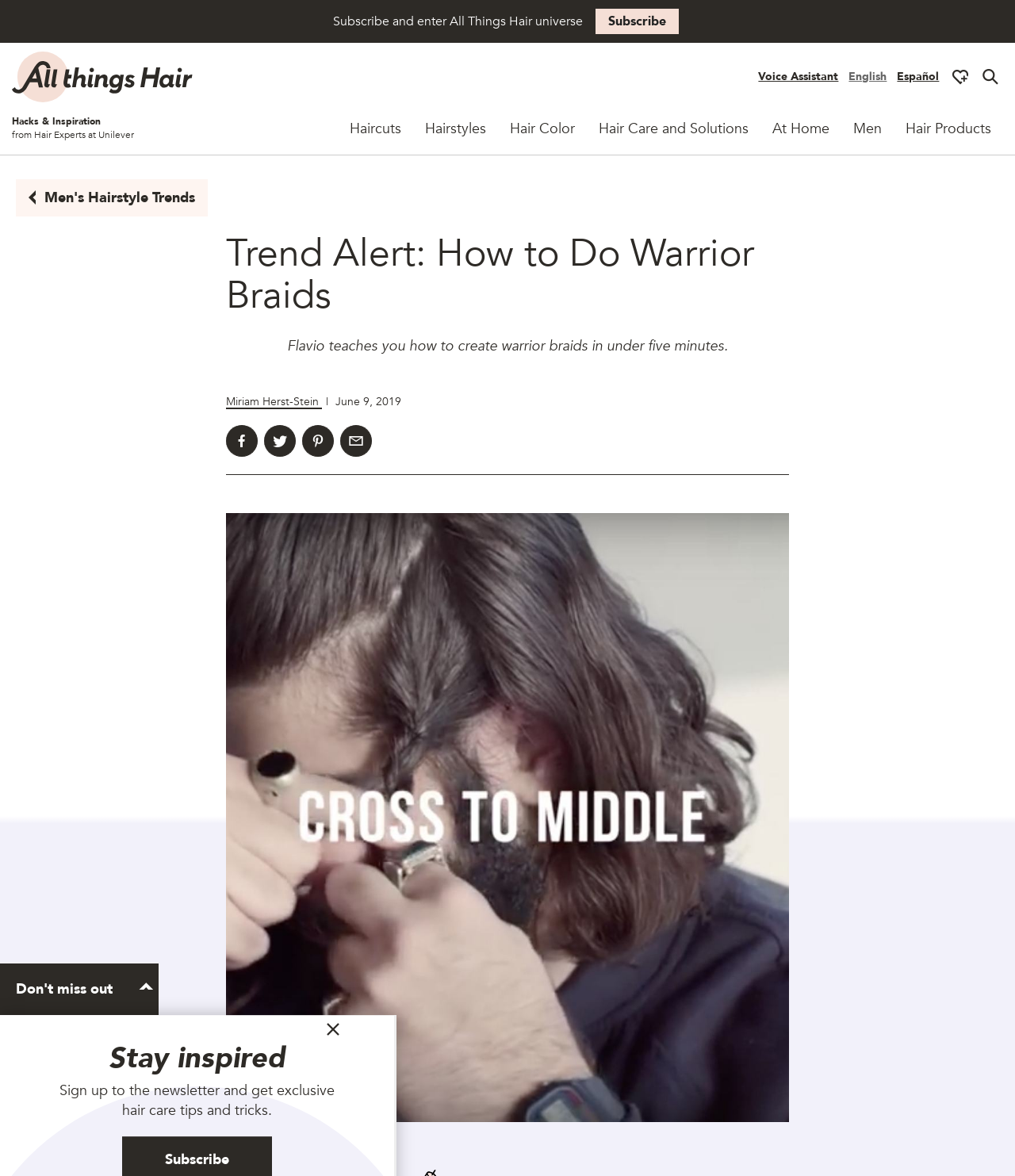Based on the element description: "Miriam Herst-Stein", identify the bounding box coordinates for this UI element. The coordinates must be four float numbers between 0 and 1, listed as [left, top, right, bottom].

[0.223, 0.335, 0.317, 0.348]